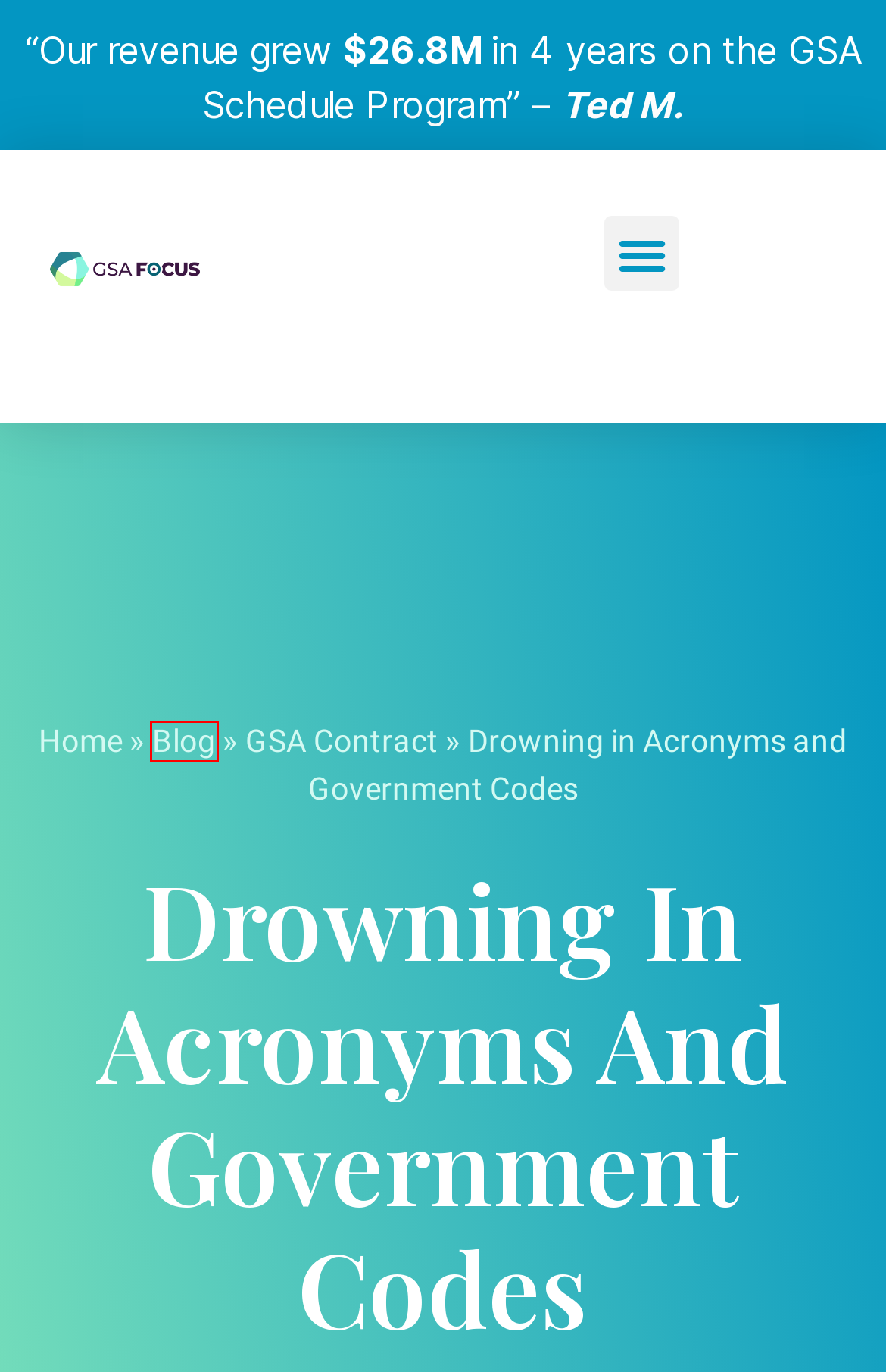You are given a screenshot of a webpage with a red bounding box around an element. Choose the most fitting webpage description for the page that appears after clicking the element within the red bounding box. Here are the candidates:
A. About Us | GSA Contract Services by GSA Focus
B. GSA Contract Archives | GSA Schedule Contract Services
C. Contact Us
D. June 22, 2011 | GSA Schedule Contract Services
E. GSA Schedule Contract - GSA Focus
F. Testimonials
G. Privacy / Legal
H. Blog

H